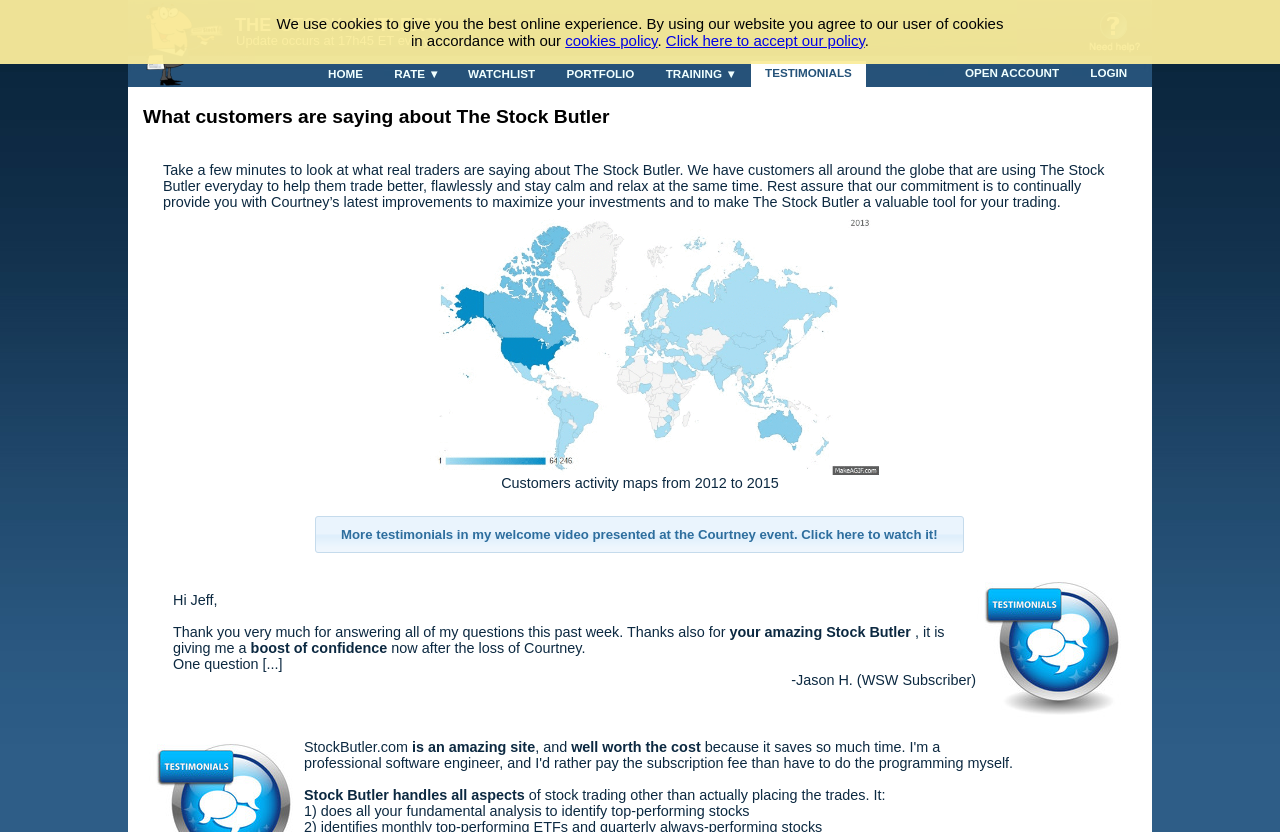Locate the bounding box coordinates of the area to click to fulfill this instruction: "Read more testimonials". The bounding box should be presented as four float numbers between 0 and 1, in the order [left, top, right, bottom].

[0.246, 0.62, 0.753, 0.665]